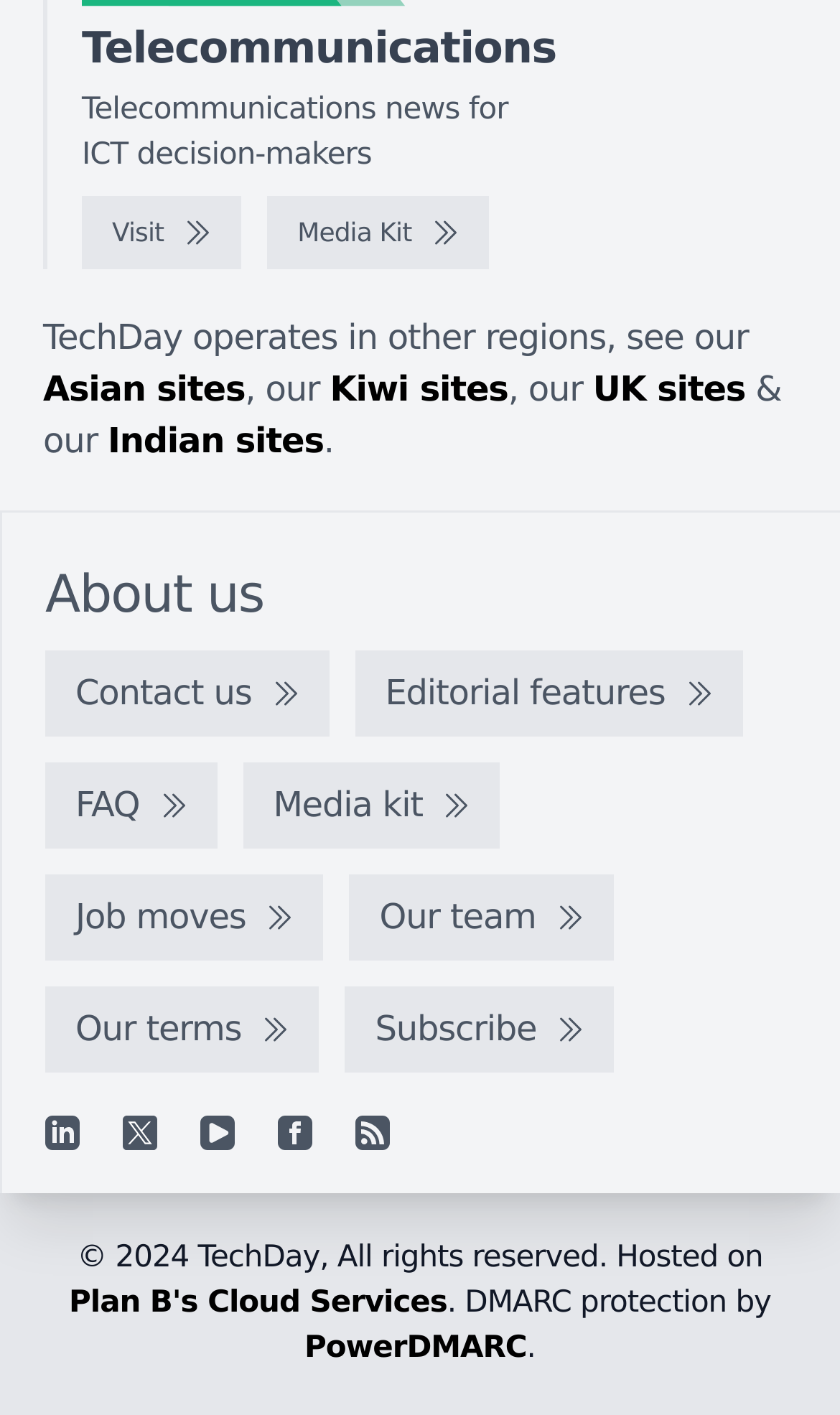Select the bounding box coordinates of the element I need to click to carry out the following instruction: "Open Nouvelle instruction pour les confitures, les liqueurs et les fruits by Francois Massialot".

None